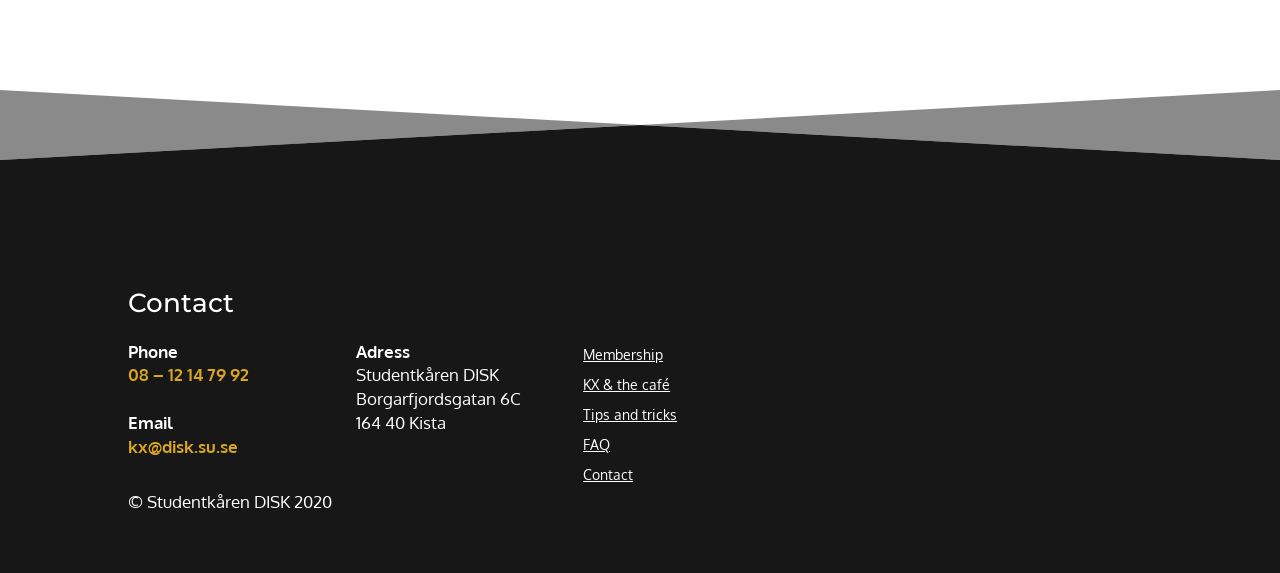Given the webpage screenshot, identify the bounding box of the UI element that matches this description: "Tips and tricks".

[0.456, 0.697, 0.529, 0.736]